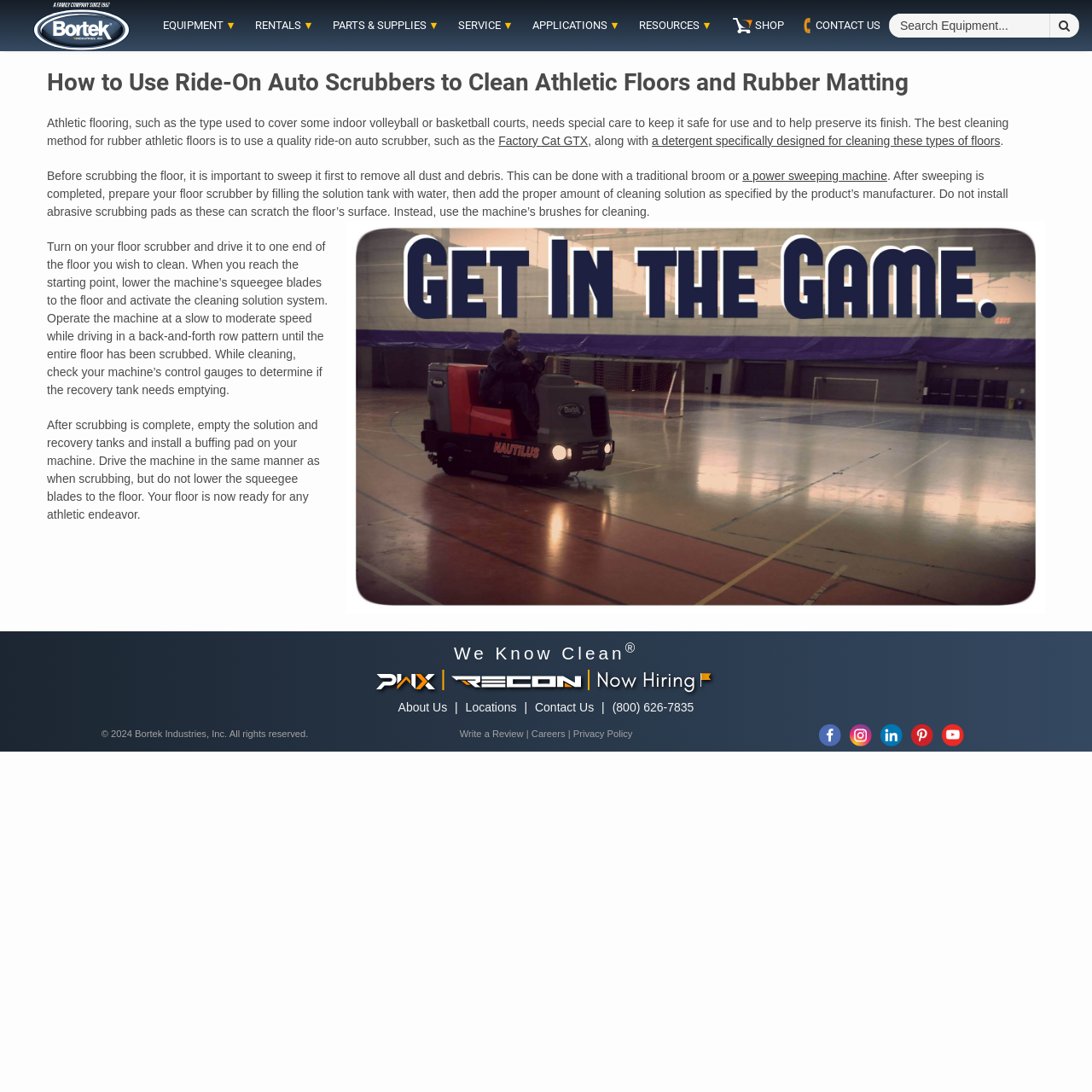Pinpoint the bounding box coordinates of the element to be clicked to execute the instruction: "Explore 'APPLICATIONS'".

[0.488, 0.017, 0.57, 0.03]